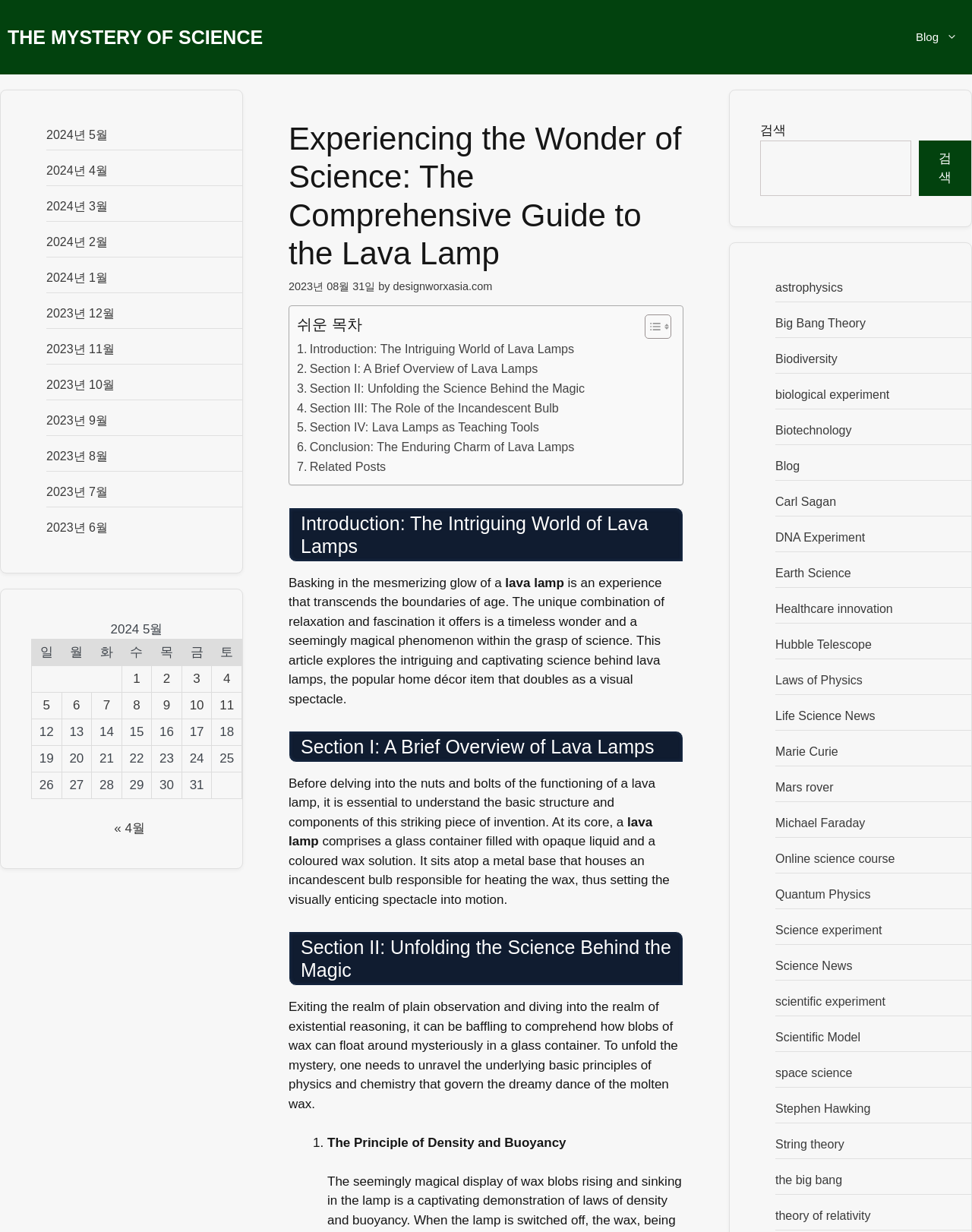Who is the author of the article?
Using the image as a reference, answer the question with a short word or phrase.

designworxasia.com